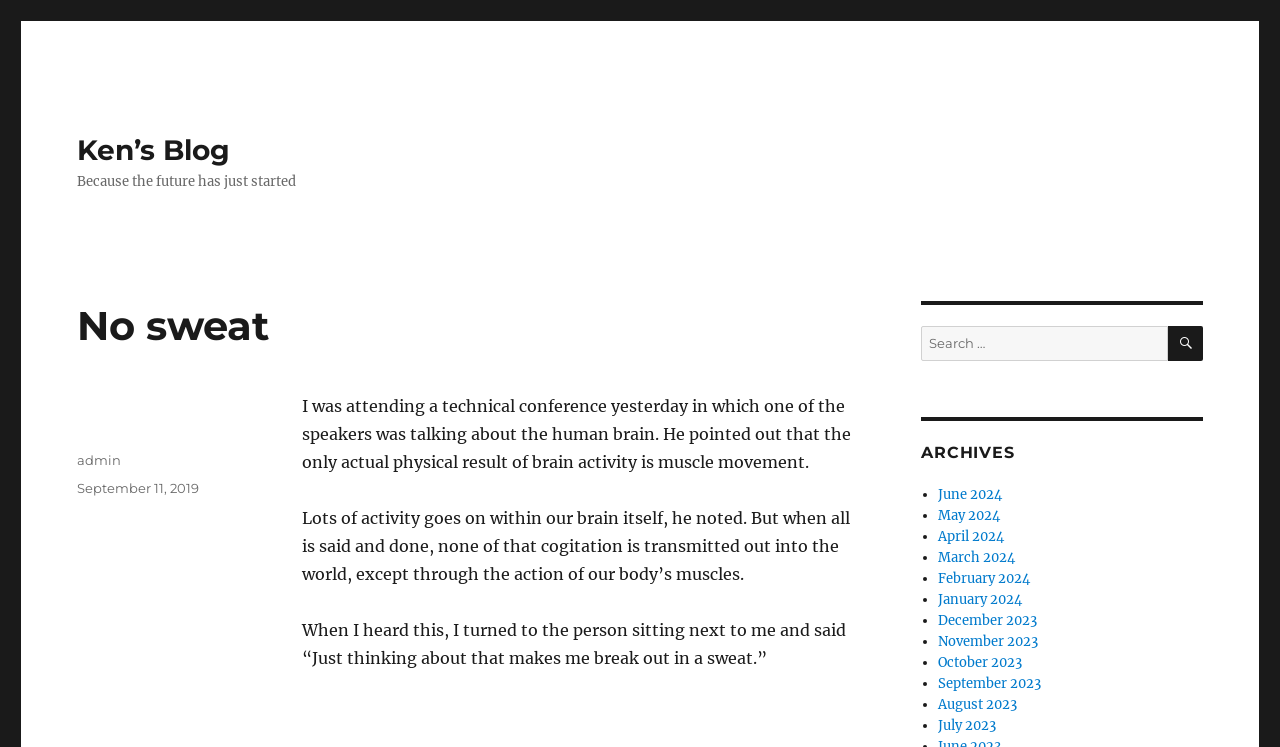Provide the bounding box coordinates of the UI element that matches the description: "September 11, 2019".

[0.06, 0.643, 0.156, 0.664]